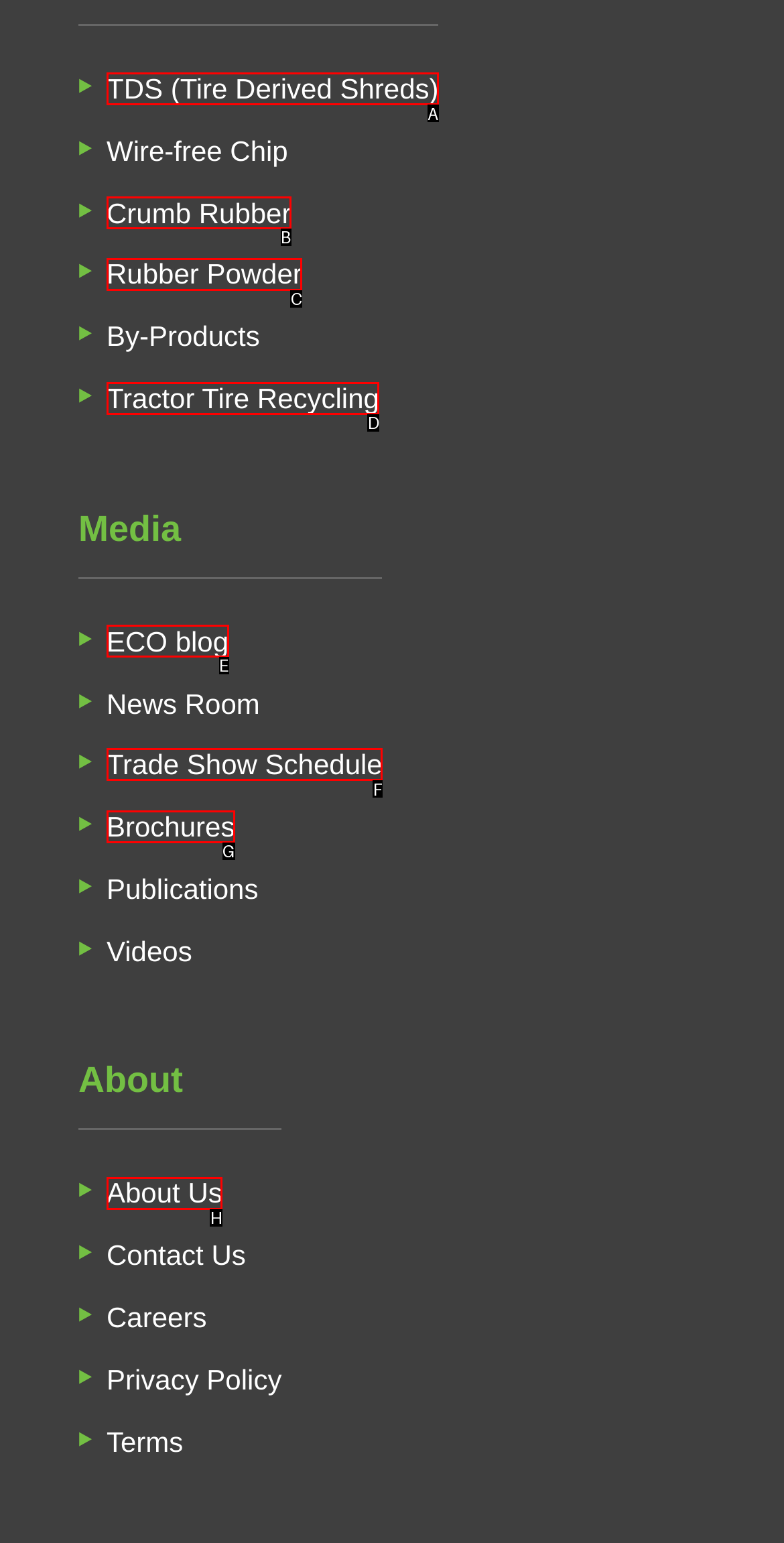Select the right option to accomplish this task: View TDS information. Reply with the letter corresponding to the correct UI element.

A